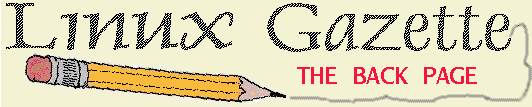What font style is used for 'Linux Gazette'?
Kindly give a detailed and elaborate answer to the question.

The question inquires about the font style used for 'Linux Gazette'. According to the caption, the text is stylized with a handwritten font for 'Linux Gazette'. Hence, the answer is handwritten.